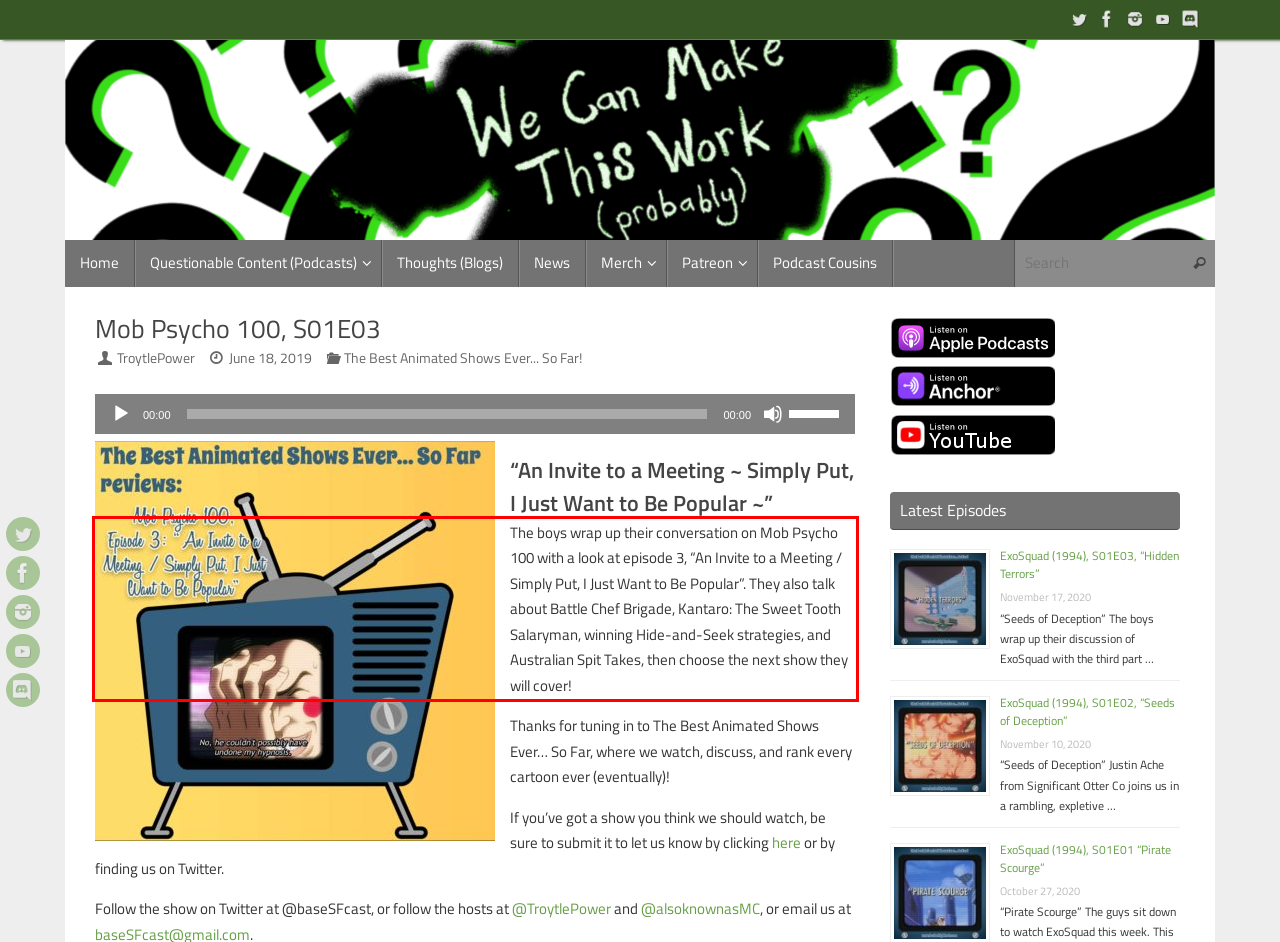Please examine the webpage screenshot containing a red bounding box and use OCR to recognize and output the text inside the red bounding box.

The boys wrap up their conversation on Mob Psycho 100 with a look at episode 3, “An Invite to a Meeting / Simply Put, I Just Want to Be Popular”. They also talk about Battle Chef Brigade, Kantaro: The Sweet Tooth Salaryman, winning Hide-and-Seek strategies, and Australian Spit Takes, then choose the next show they will cover!